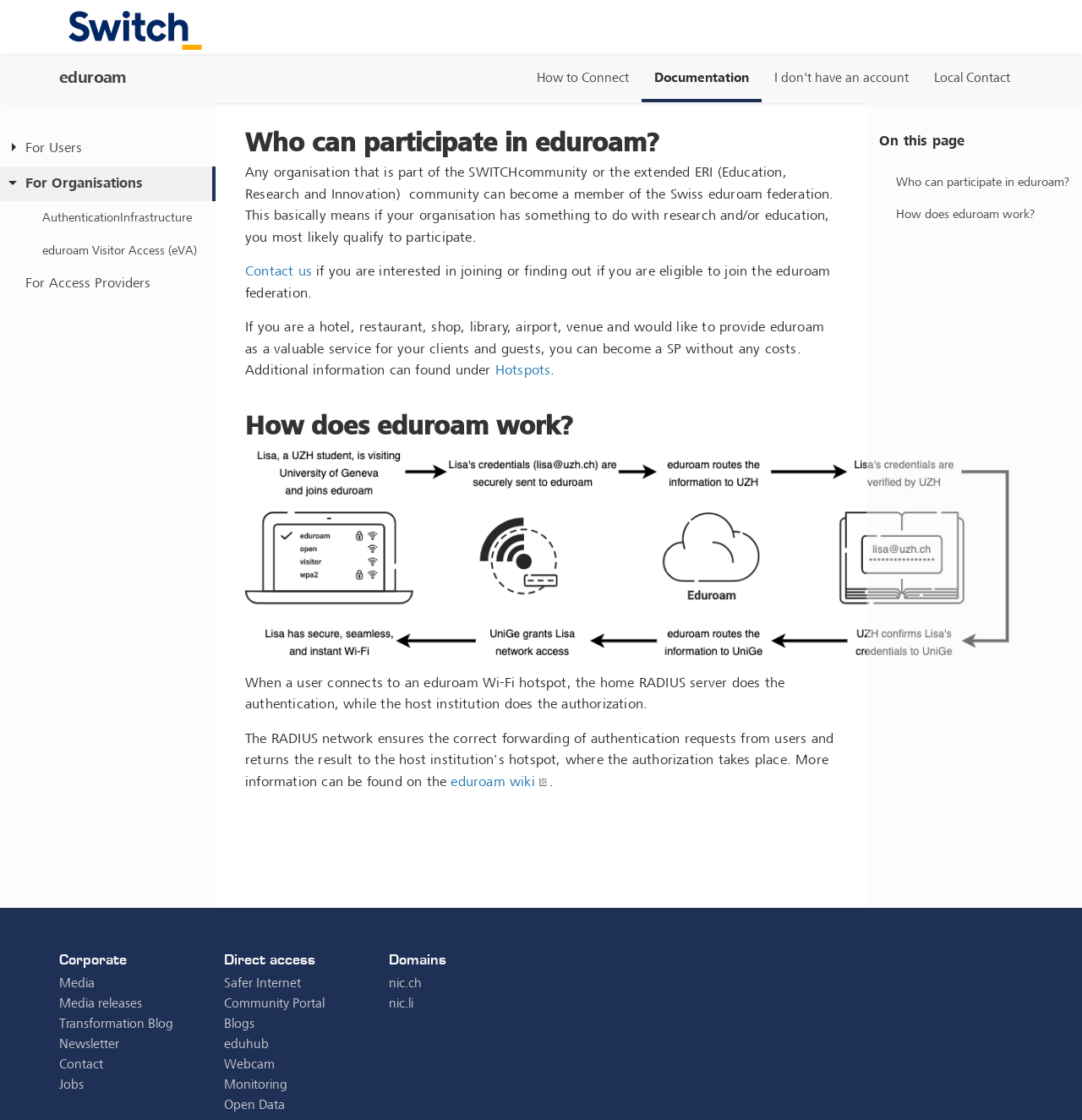Offer a meticulous description of the webpage's structure and content.

The webpage is about eduroam, a service provided by SWITCH, and is primarily targeted at organizations. At the top left corner, there is a SWITCH logo and a link to SWITCH. Below it, there are five links: "How to Connect", "Documentation", "I don't have an account", "Local Contact", and "For Users", "For Organisations", and "For Access Providers" on the left side.

The main content of the page is divided into two sections. The first section, located at the top center of the page, has a heading "Who can participate in eduroam?" followed by a paragraph of text explaining the eligibility criteria for participating in eduroam. There is also a link to "Contact us" and another paragraph of text providing more information about joining the eduroam federation.

The second section, located below the first section, has a heading "How does eduroam work?" followed by an image illustrating the eduroam authentication process. Below the image, there is a paragraph of text explaining how eduroam works, and a link to the eduroam wiki.

On the right side of the page, there is a section with the title "On this page" and two links: "Who can participate in eduroam?" and "How does eduroam work?".

At the bottom of the page, there are several links and text organized into three columns. The left column has links to "Corporate", "Media", "Media releases", "Transformation Blog", "Newsletter", "Contact", and "Jobs". The middle column has links to "Safer Internet", "Community Portal", "Blogs", "eduhub", "Webcam", "Monitoring", and "Open Data". The right column has links to "nic.ch" and "nic.li" under the title "Domains".